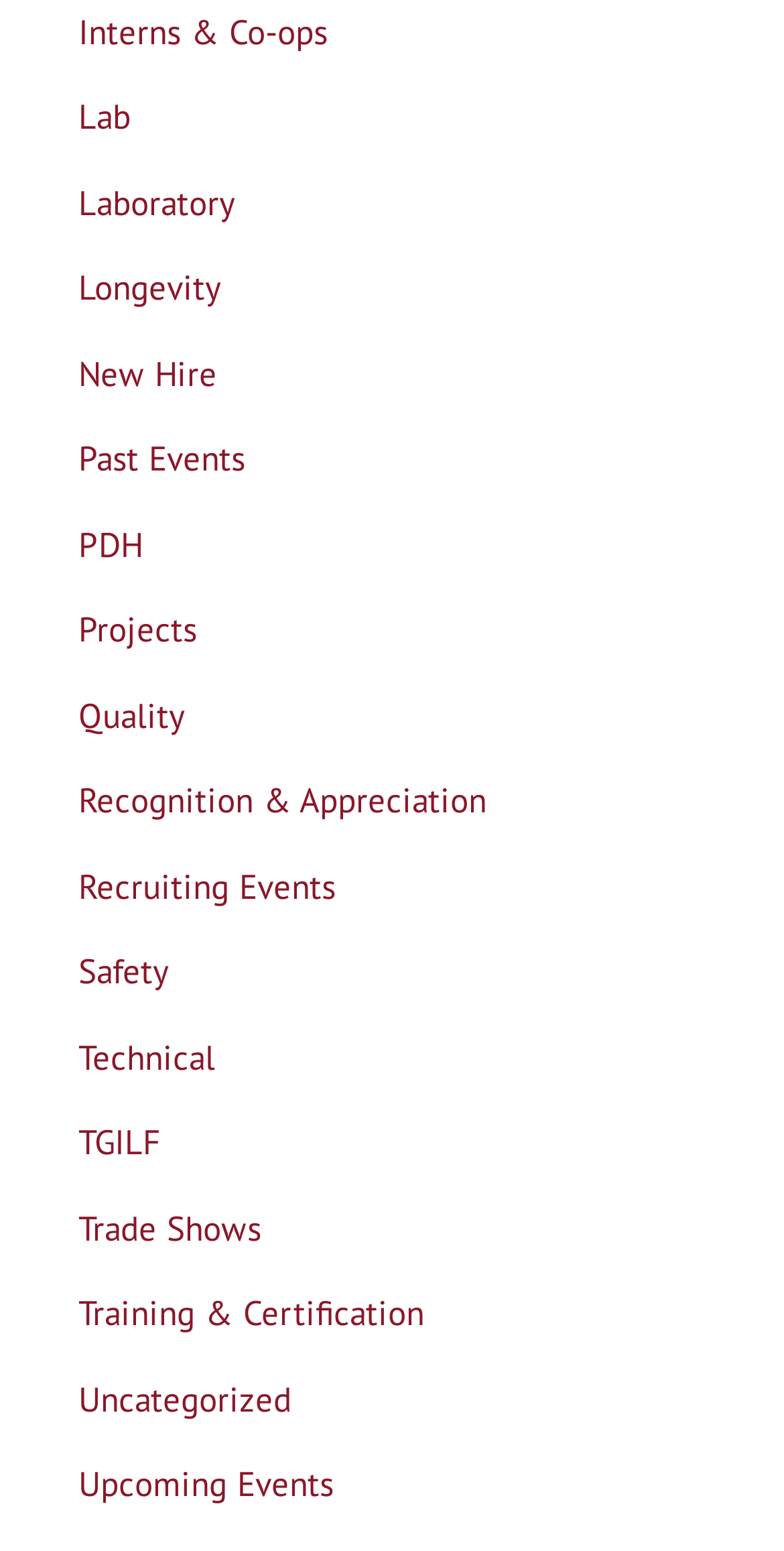Provide a short answer using a single word or phrase for the following question: 
Are there any links with similar names?

Yes